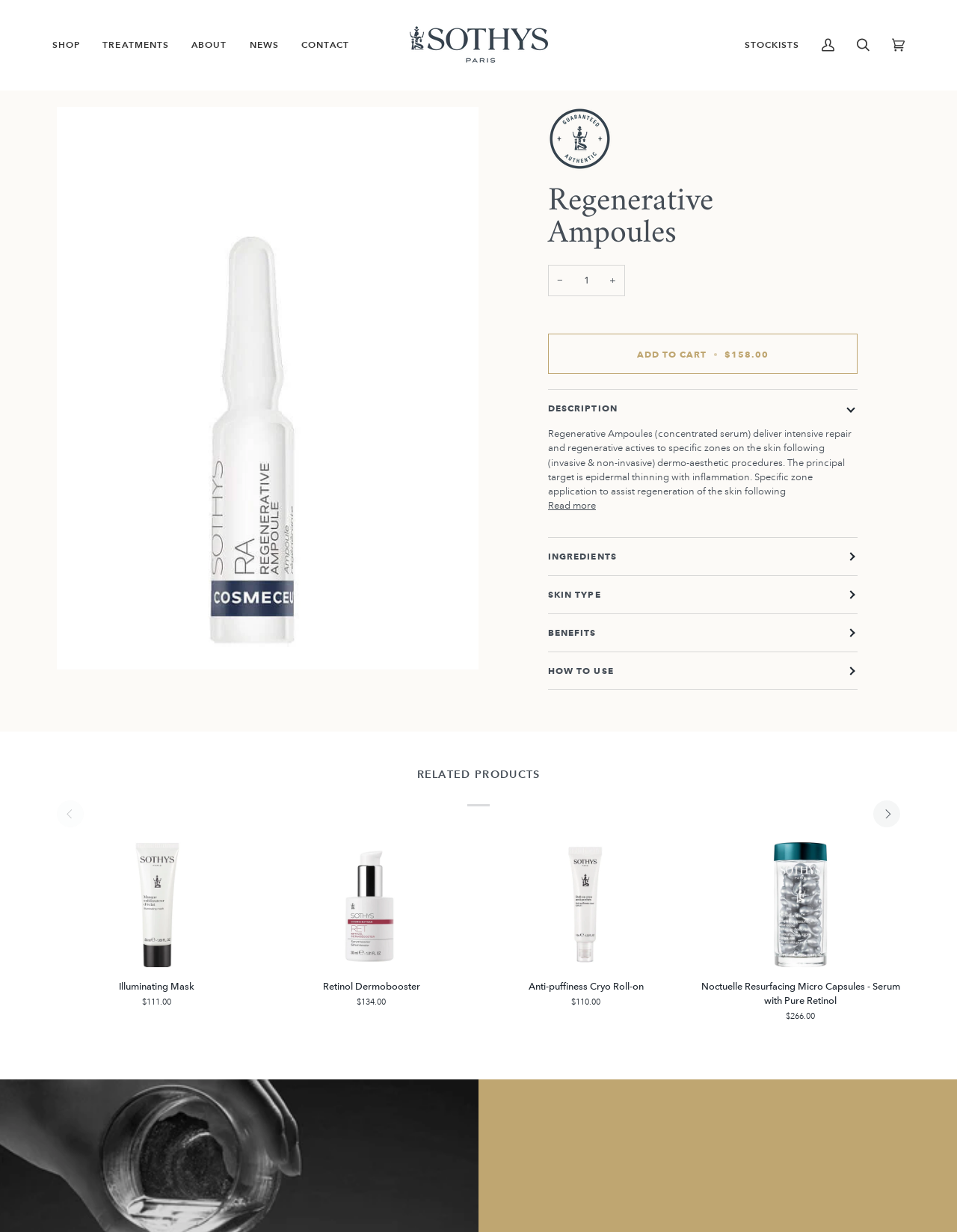Please give the bounding box coordinates of the area that should be clicked to fulfill the following instruction: "Add to cart". The coordinates should be in the format of four float numbers from 0 to 1, i.e., [left, top, right, bottom].

[0.573, 0.271, 0.896, 0.304]